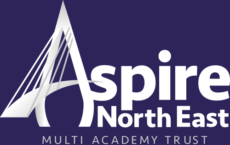What is the purpose of the organization? Examine the screenshot and reply using just one word or a brief phrase.

Provide high-quality education